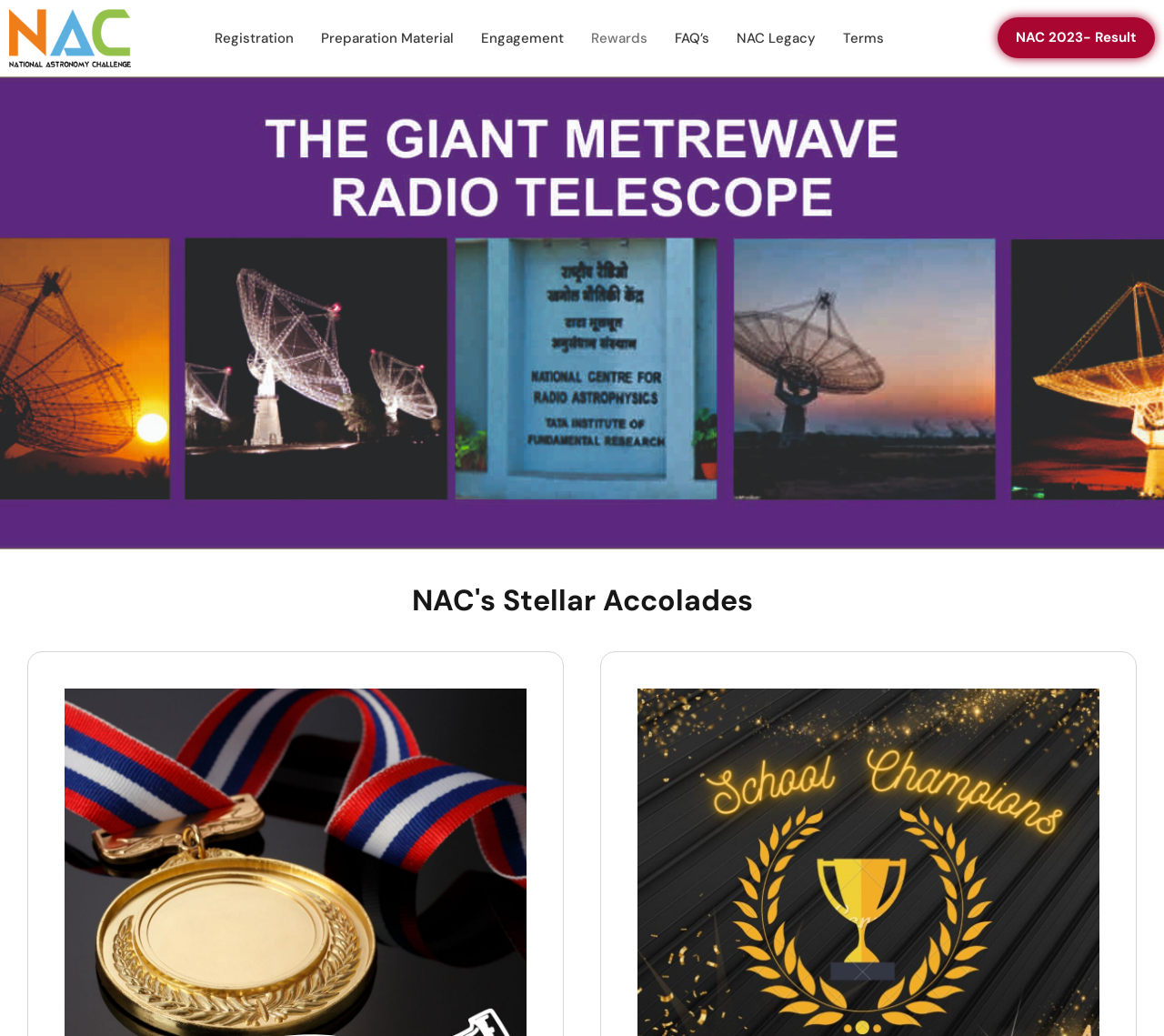Produce an extensive caption that describes everything on the webpage.

The webpage is about the National Astronomy Challenge, specifically the rewards section. At the top, there are several links aligned horizontally, including "Registration", "Preparation Material", "Engagement", "Rewards", "FAQ's", "NAC Legacy", and "Terms". These links are positioned near the top of the page, with "Registration" on the left and "Terms" on the right.

Below these links, there is a prominent heading titled "NAC's Stellar Accolades", which takes up a significant portion of the page. The heading is centered, with its left edge aligned with the left edge of the links above, and its right edge aligned with the right edge of the links above.

On the top-right corner, there is a separate link titled "NAC 2023- Result", which is slightly smaller than the other links. Additionally, there are two small links at the top-left corner, one with no text and the other with no text as well.

The webpage appears to be focused on announcing the rewards for the National Astronomy Challenge, with the meta description mentioning an award ceremony for the brightest stars from each grade.